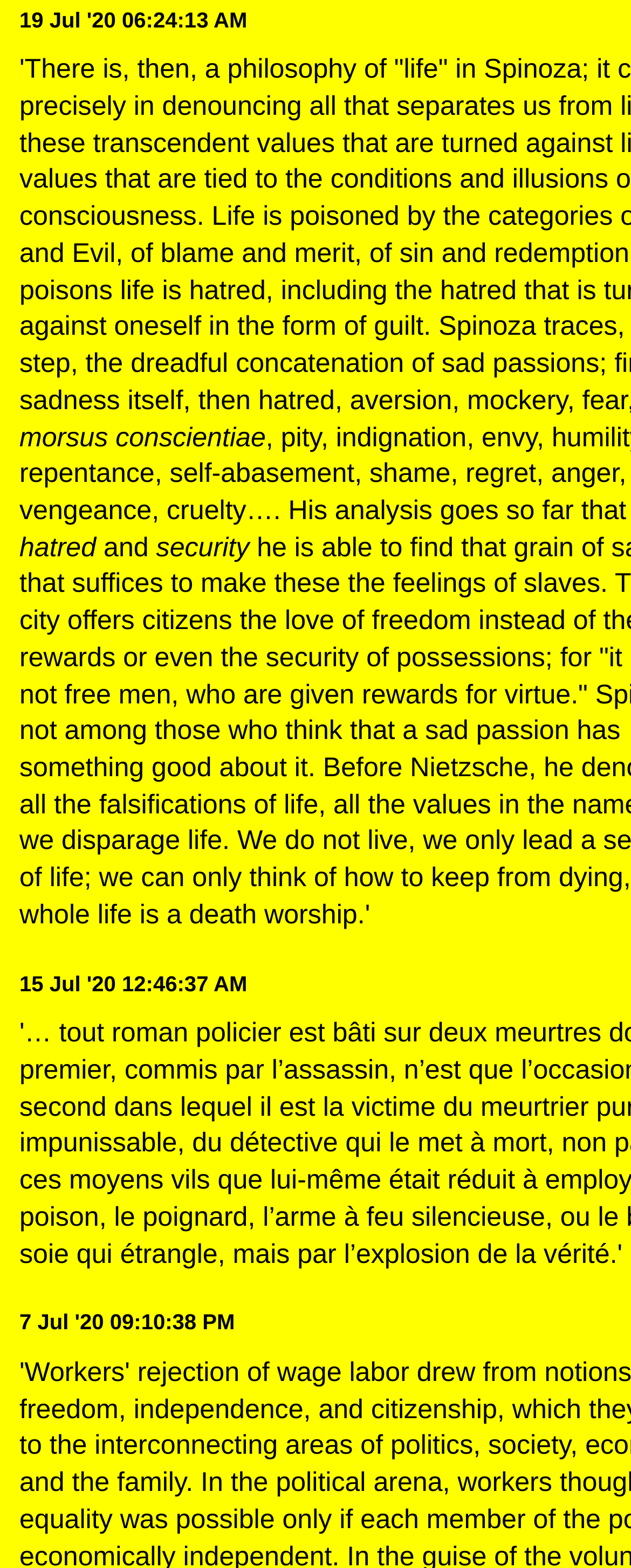Using the element description: "7 Jul '20 09:10:38 PM", determine the bounding box coordinates. The coordinates should be in the format [left, top, right, bottom], with values between 0 and 1.

[0.031, 0.836, 0.372, 0.851]